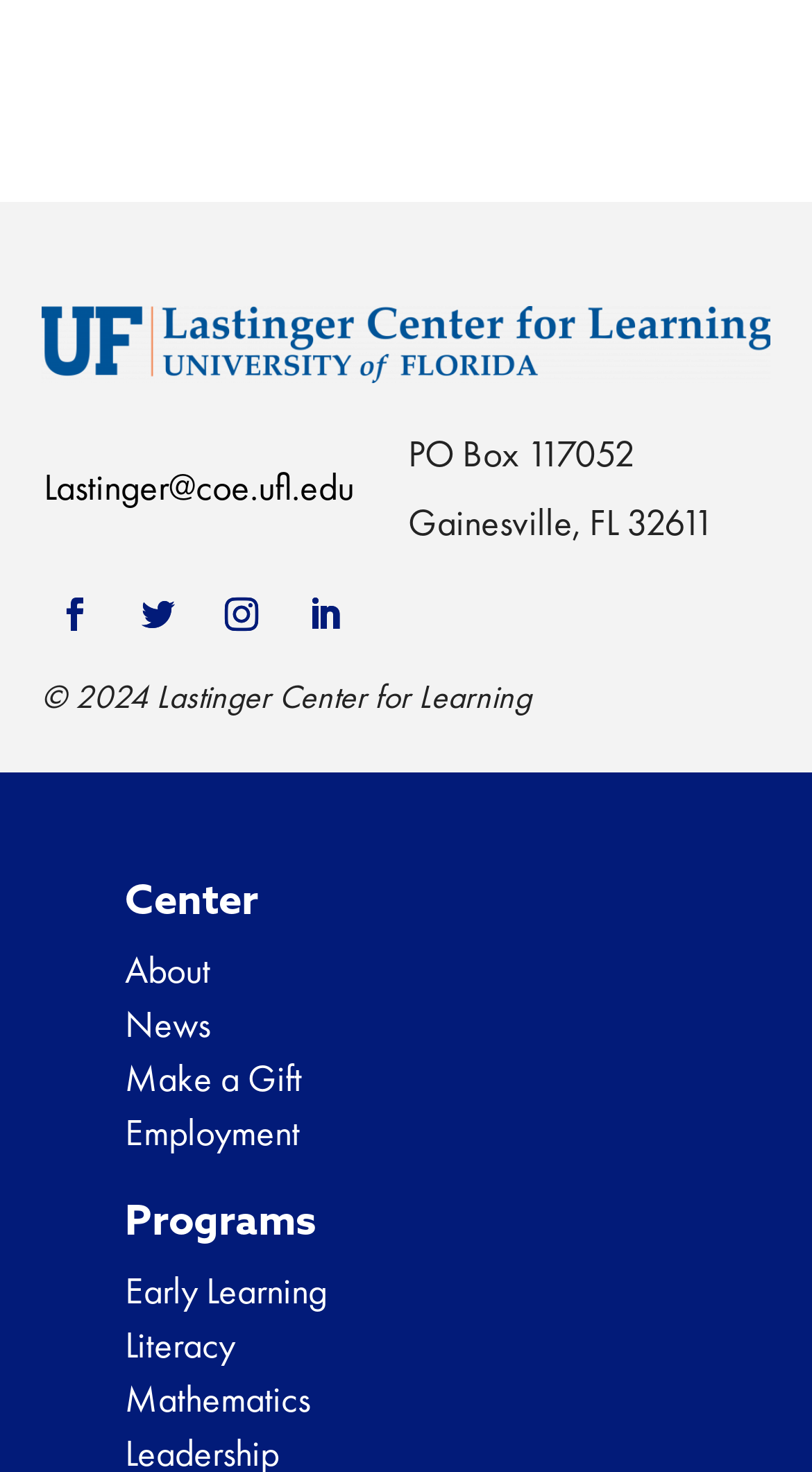Please determine the bounding box coordinates of the element to click on in order to accomplish the following task: "View About page". Ensure the coordinates are four float numbers ranging from 0 to 1, i.e., [left, top, right, bottom].

[0.154, 0.643, 0.259, 0.675]